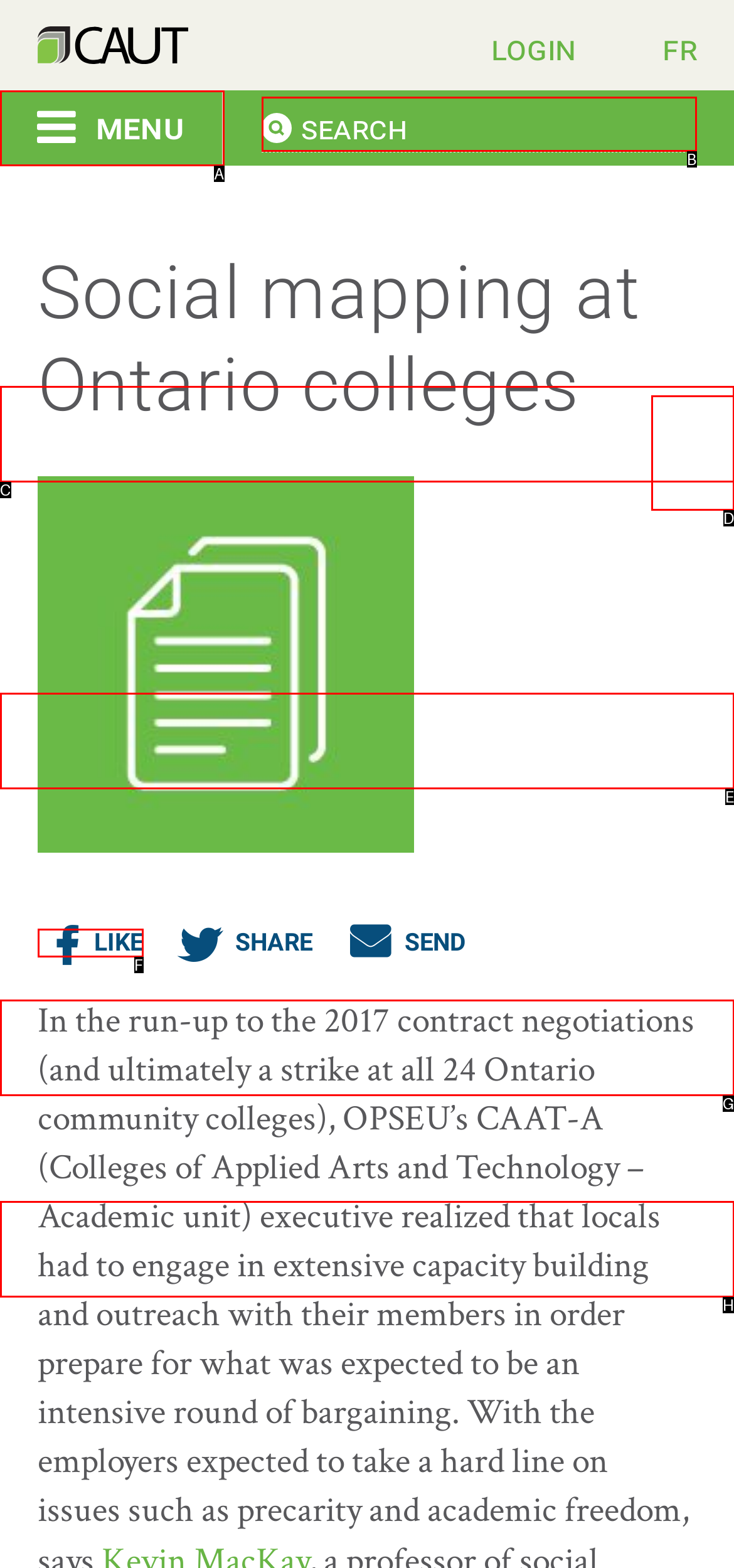Determine which HTML element fits the description: Email Updates. Answer with the letter corresponding to the correct choice.

E